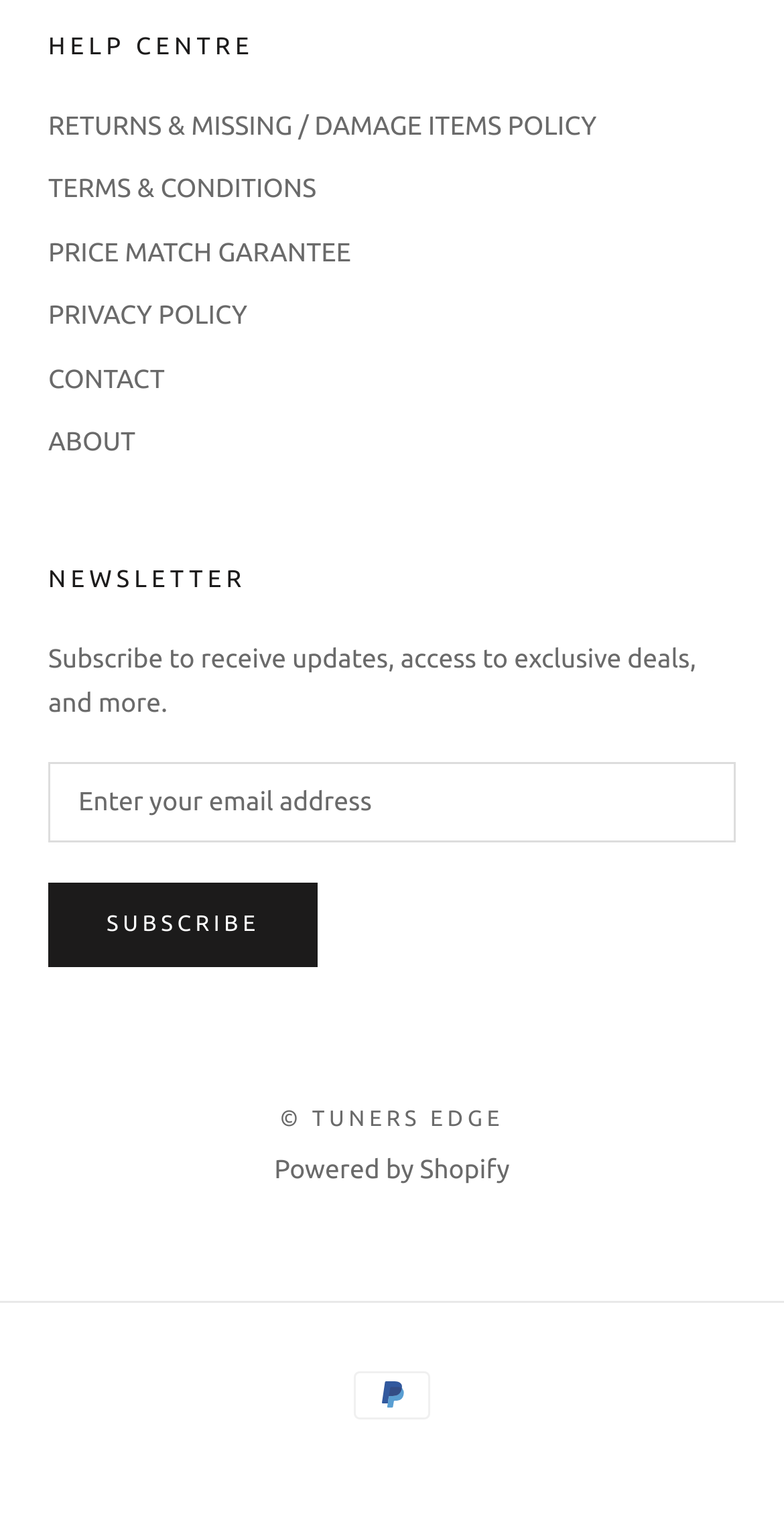Determine the bounding box coordinates of the clickable area required to perform the following instruction: "Click on the 'RETURNS & MISSING / DAMAGE ITEMS POLICY' link". The coordinates should be represented as four float numbers between 0 and 1: [left, top, right, bottom].

[0.062, 0.071, 0.938, 0.097]